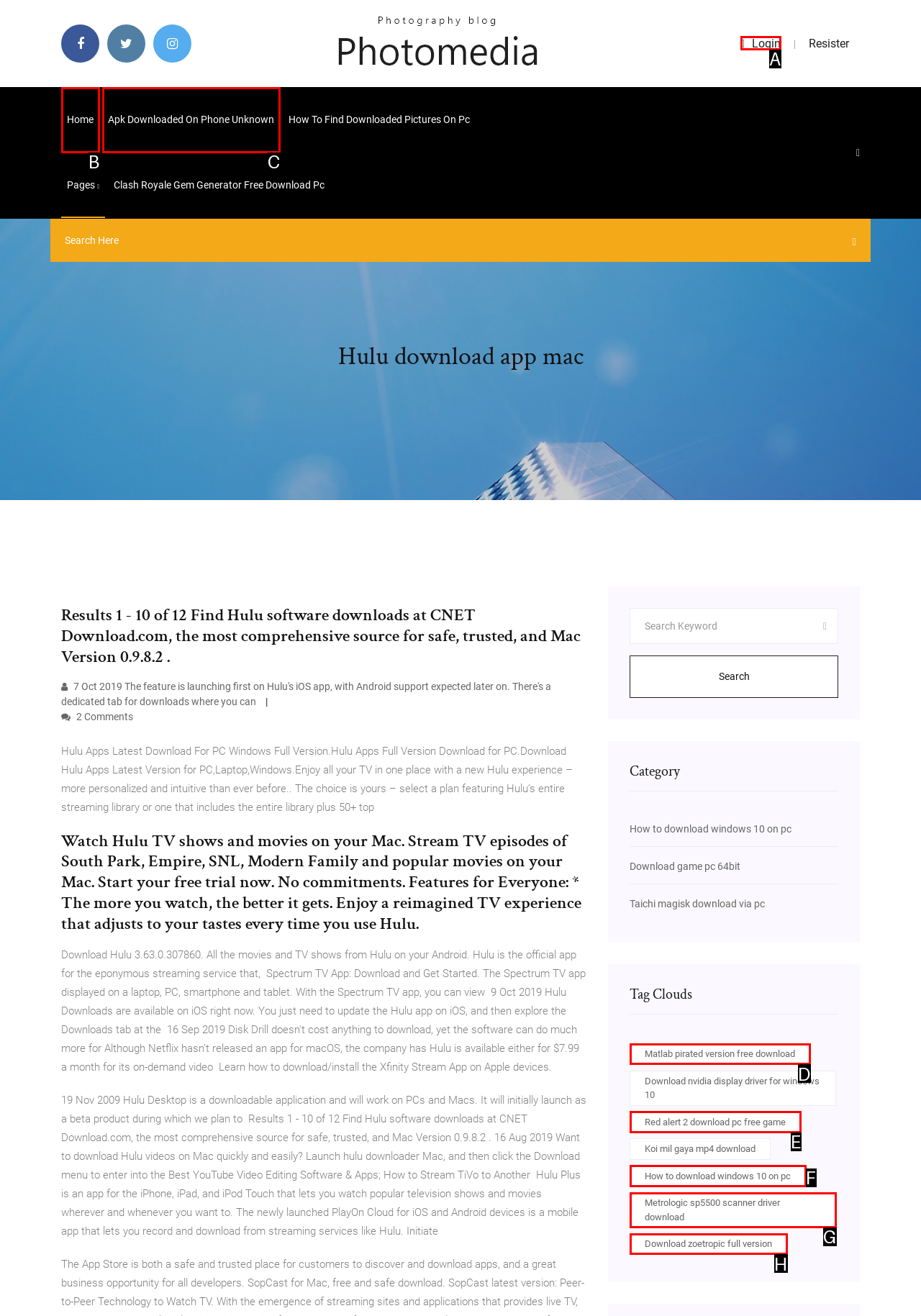Identify the matching UI element based on the description: Matlab pirated version free download
Reply with the letter from the available choices.

D